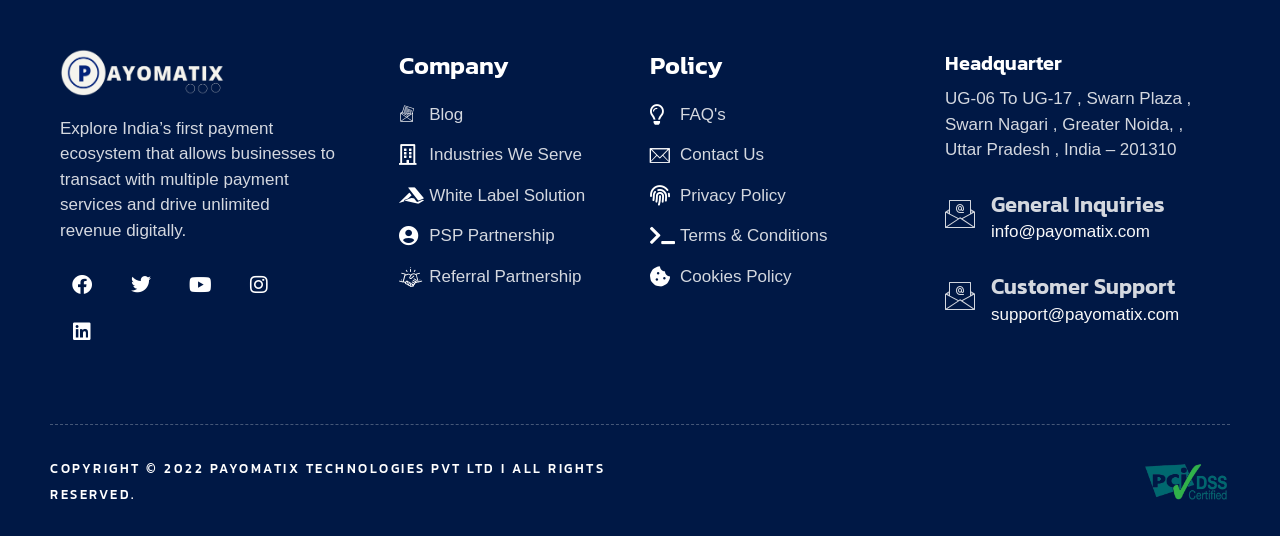Please find the bounding box coordinates of the section that needs to be clicked to achieve this instruction: "View terms and conditions".

[0.508, 0.417, 0.688, 0.464]